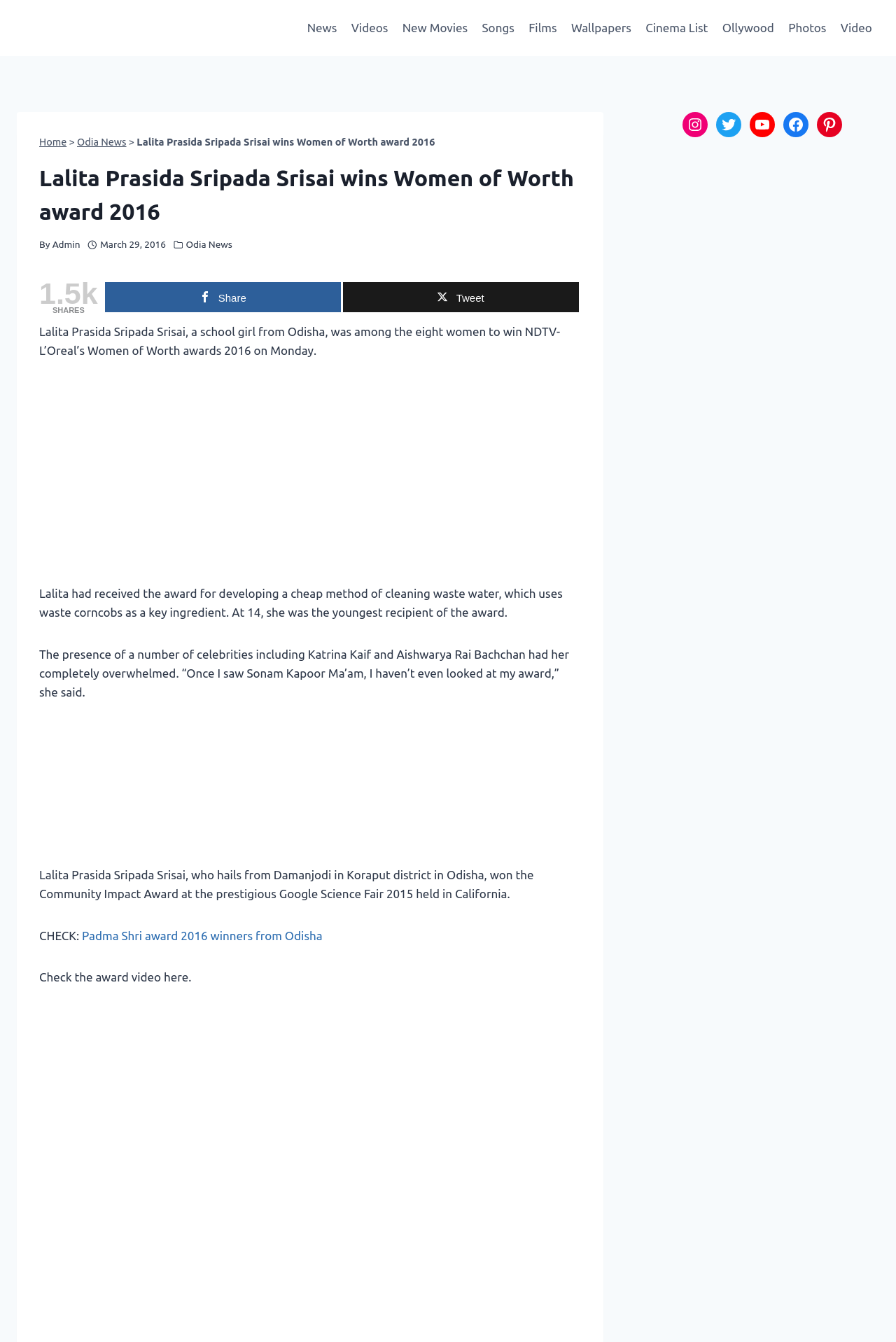Determine the main headline of the webpage and provide its text.

Lalita Prasida Sripada Srisai wins Women of Worth award 2016